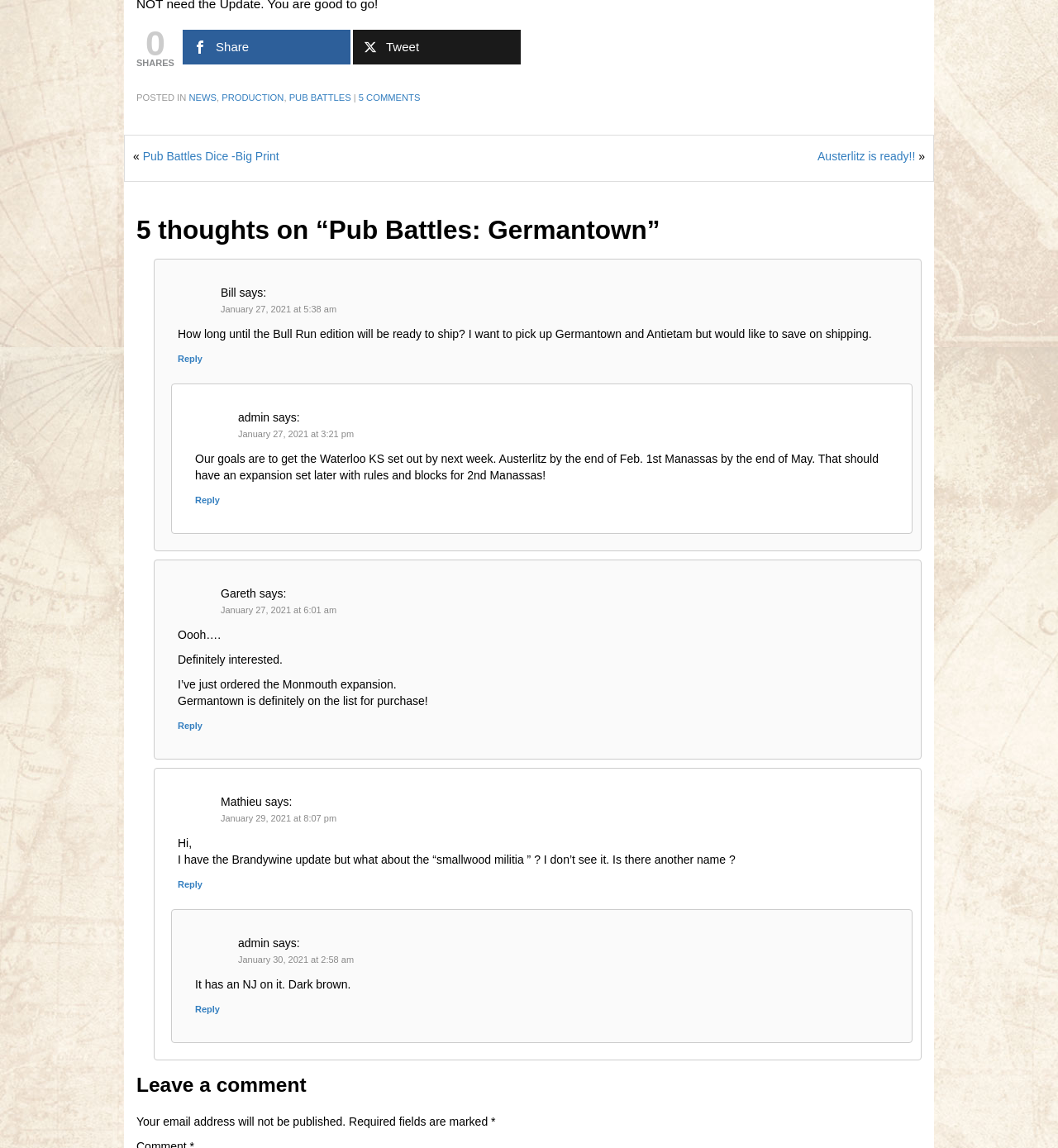Using the webpage screenshot, find the UI element described by Pub Battles Dice -Big Print. Provide the bounding box coordinates in the format (top-left x, top-left y, bottom-right x, bottom-right y), ensuring all values are floating point numbers between 0 and 1.

[0.135, 0.13, 0.264, 0.142]